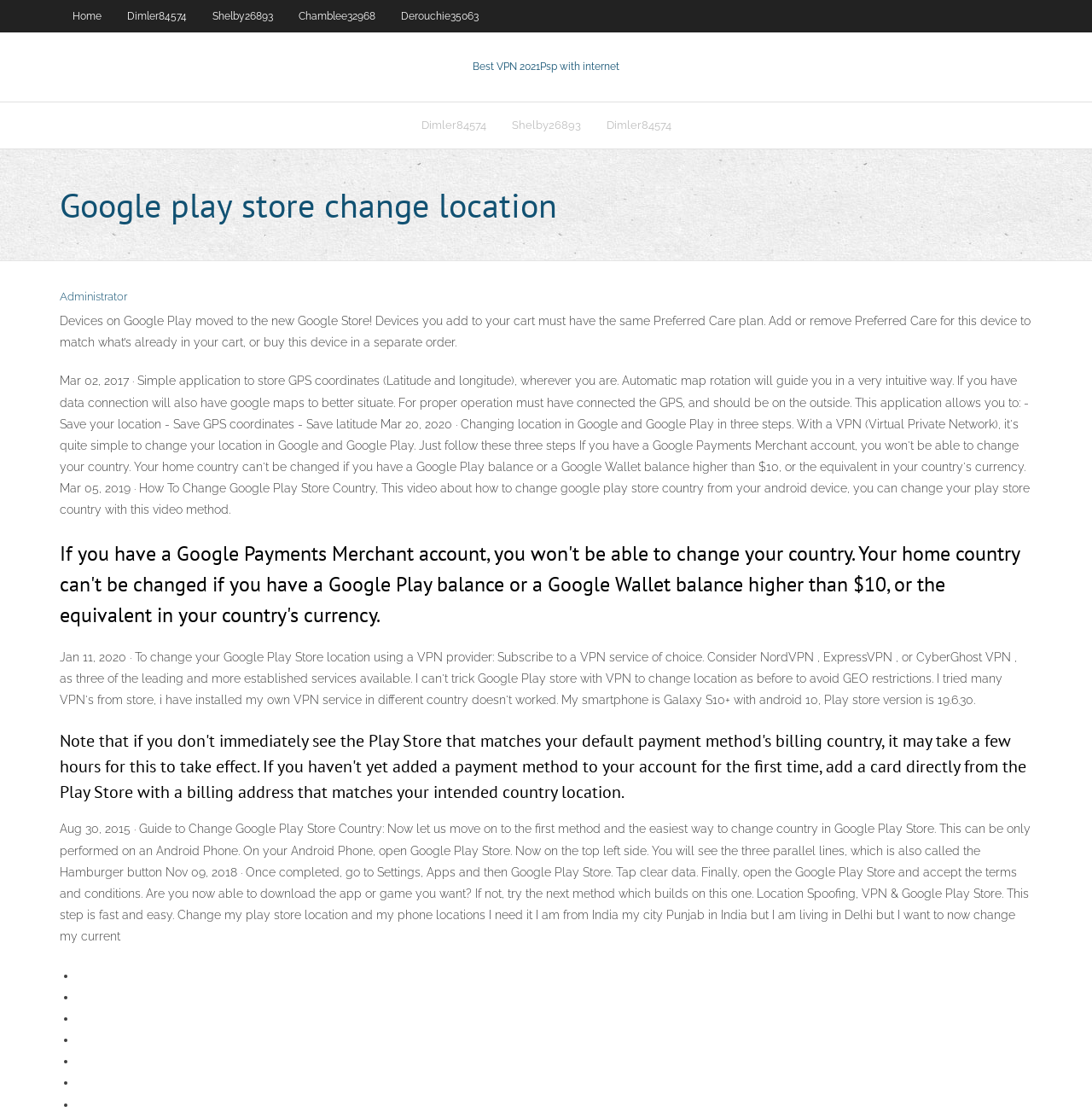Respond to the question below with a single word or phrase:
What is the first link on the top navigation bar?

Home